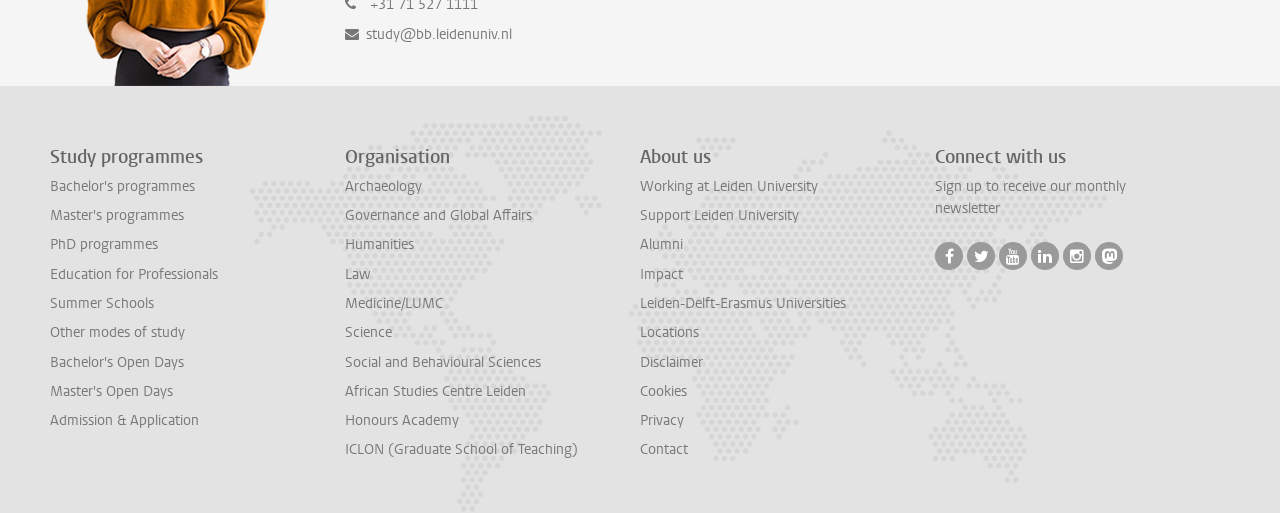How many links are there under the 'About us' heading?
Can you provide an in-depth and detailed response to the question?

I counted the number of links under the 'About us' heading, which are 'Working at Leiden University', 'Support Leiden University', 'Alumni', 'Impact', 'Leiden-Delft-Erasmus Universities', 'Locations', 'Disclaimer', and 'Cookies'.